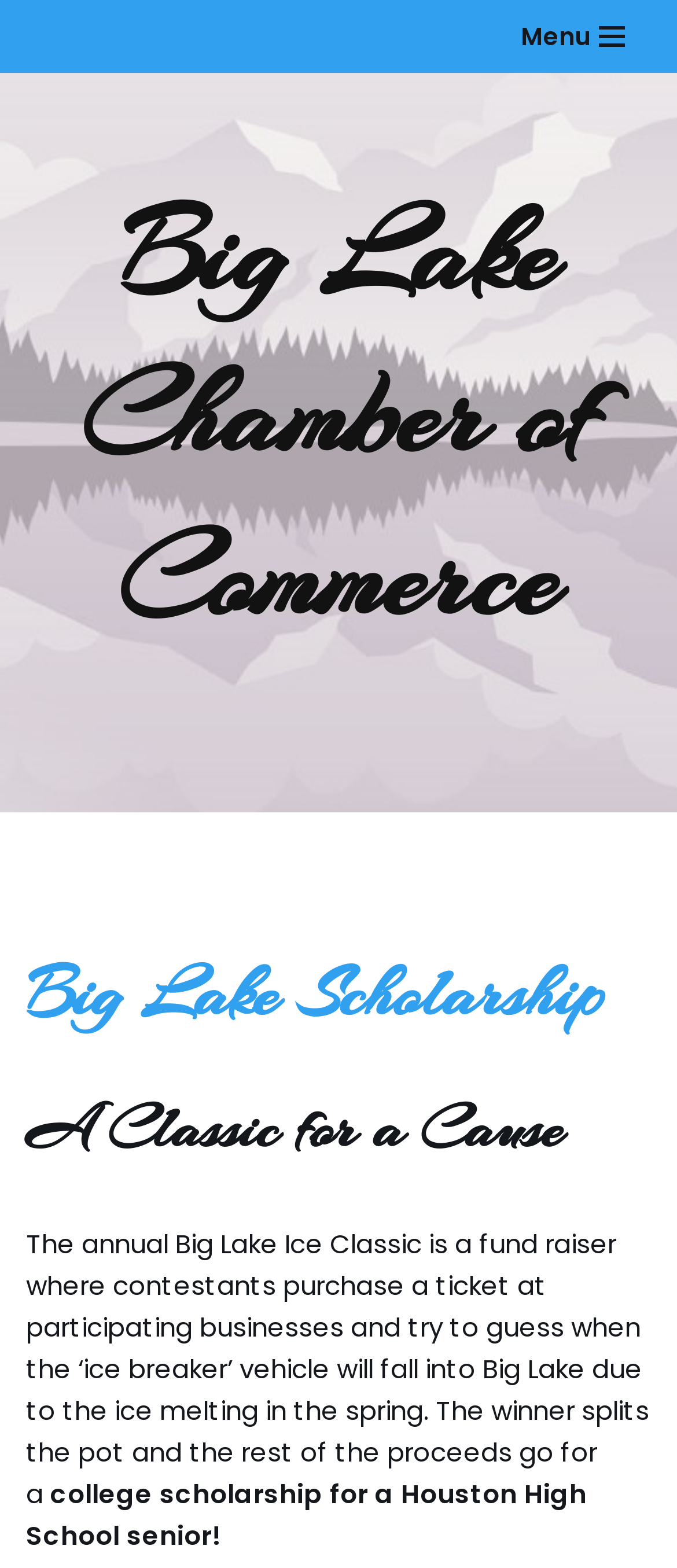What is the beneficiary of the remaining proceeds?
Look at the image and construct a detailed response to the question.

According to the text, 'The winner splits the pot and the rest of the proceeds go for a college scholarship for a Houston High School senior!', the remaining proceeds go towards a college scholarship for a Houston High School senior.